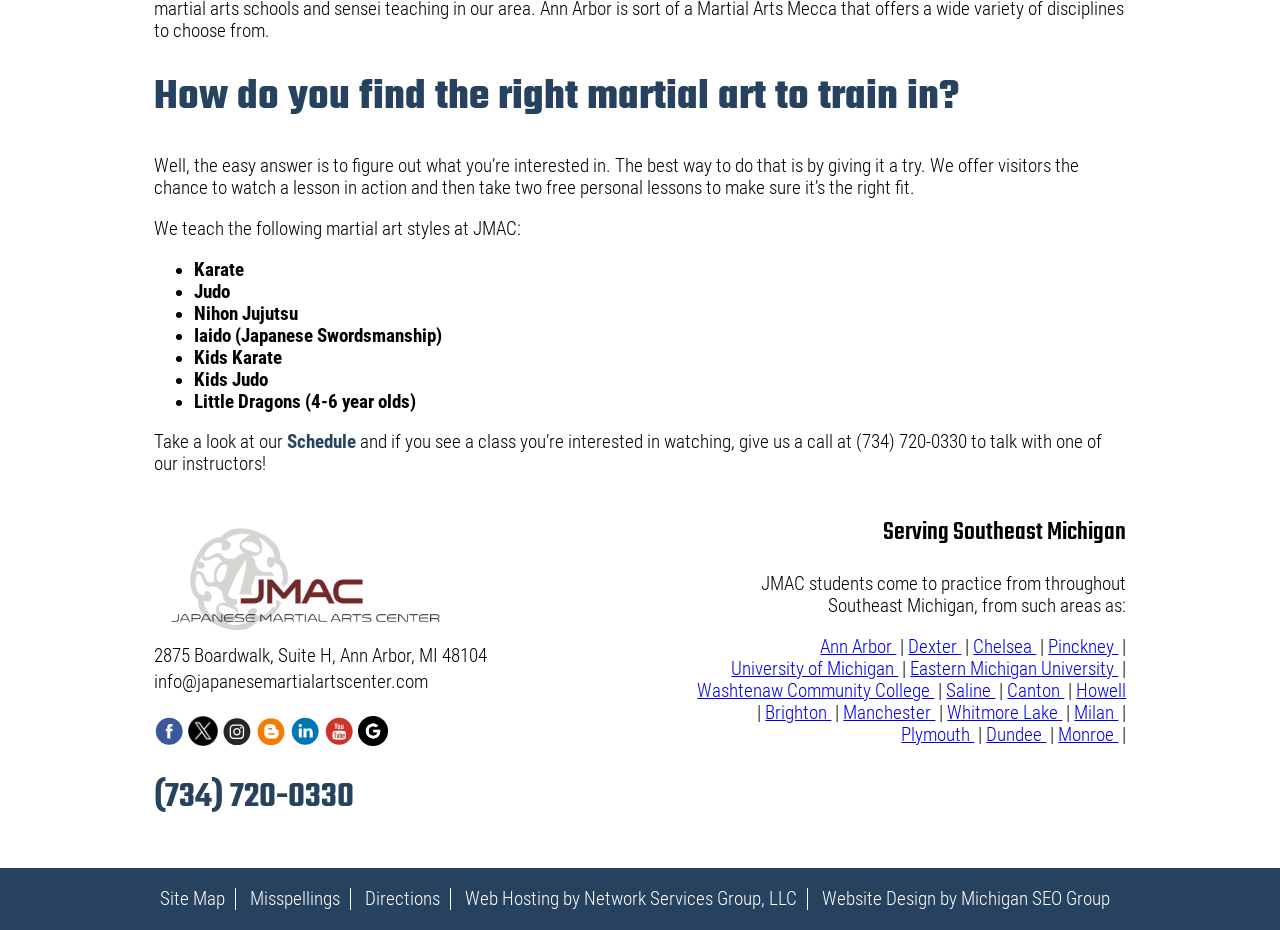Locate the bounding box of the UI element with the following description: "Plymouth".

[0.704, 0.778, 0.761, 0.802]